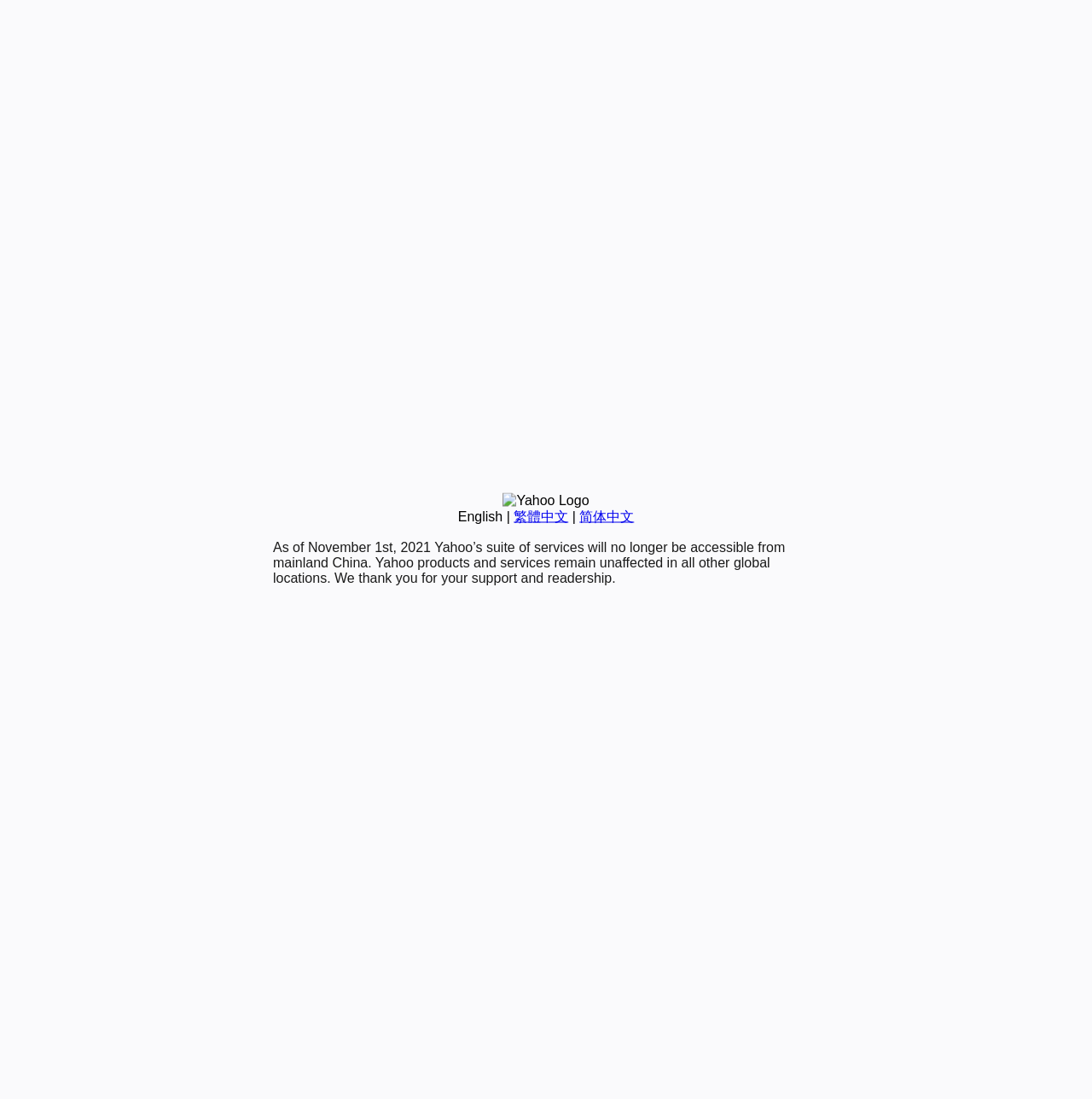Bounding box coordinates are to be given in the format (top-left x, top-left y, bottom-right x, bottom-right y). All values must be floating point numbers between 0 and 1. Provide the bounding box coordinate for the UI element described as: 简体中文

[0.531, 0.463, 0.581, 0.476]